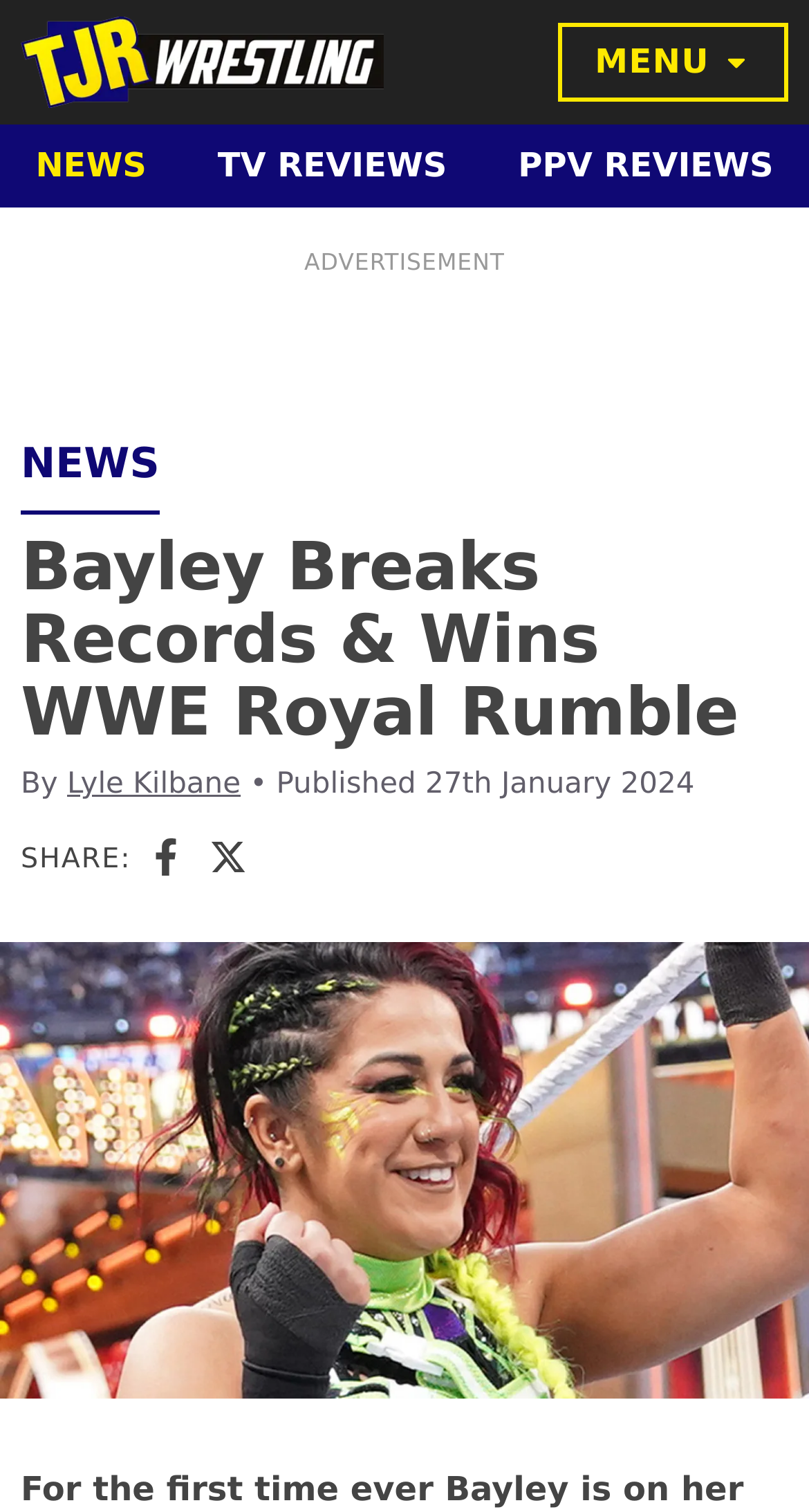Given the following UI element description: "Menu", find the bounding box coordinates in the webpage screenshot.

[0.689, 0.015, 0.974, 0.068]